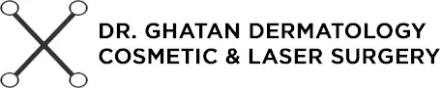Offer a comprehensive description of the image.

The image features the logo of Dr. Ghatan Dermatology, Cosmetic & Laser Surgery, prominently displaying the name in bold letters. The design incorporates a clean, modern aesthetic, with a minimalist representation that aligns with the professional services offered. The logo emphasizes the focus on dermatological expertise and cosmetic procedures, inviting potential clients to explore the range of treatments available at the practice. Situated in Brooklyn, NY, Dr. Ghatan's clinic is designed to promote self-confidence through advanced skincare and aesthetic solutions.